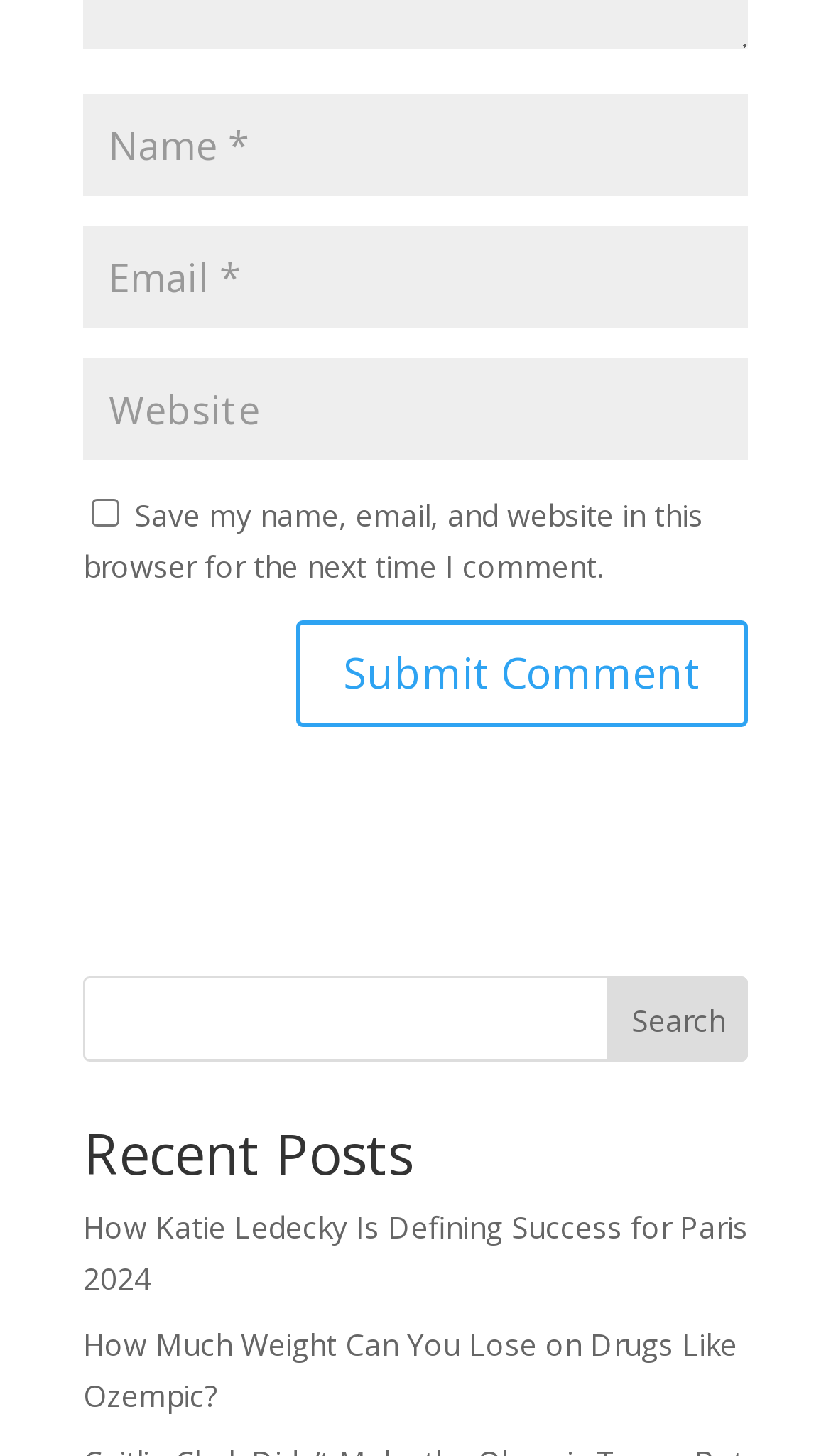Please identify the bounding box coordinates of the region to click in order to complete the task: "Search for something". The coordinates must be four float numbers between 0 and 1, specified as [left, top, right, bottom].

[0.1, 0.671, 0.9, 0.73]